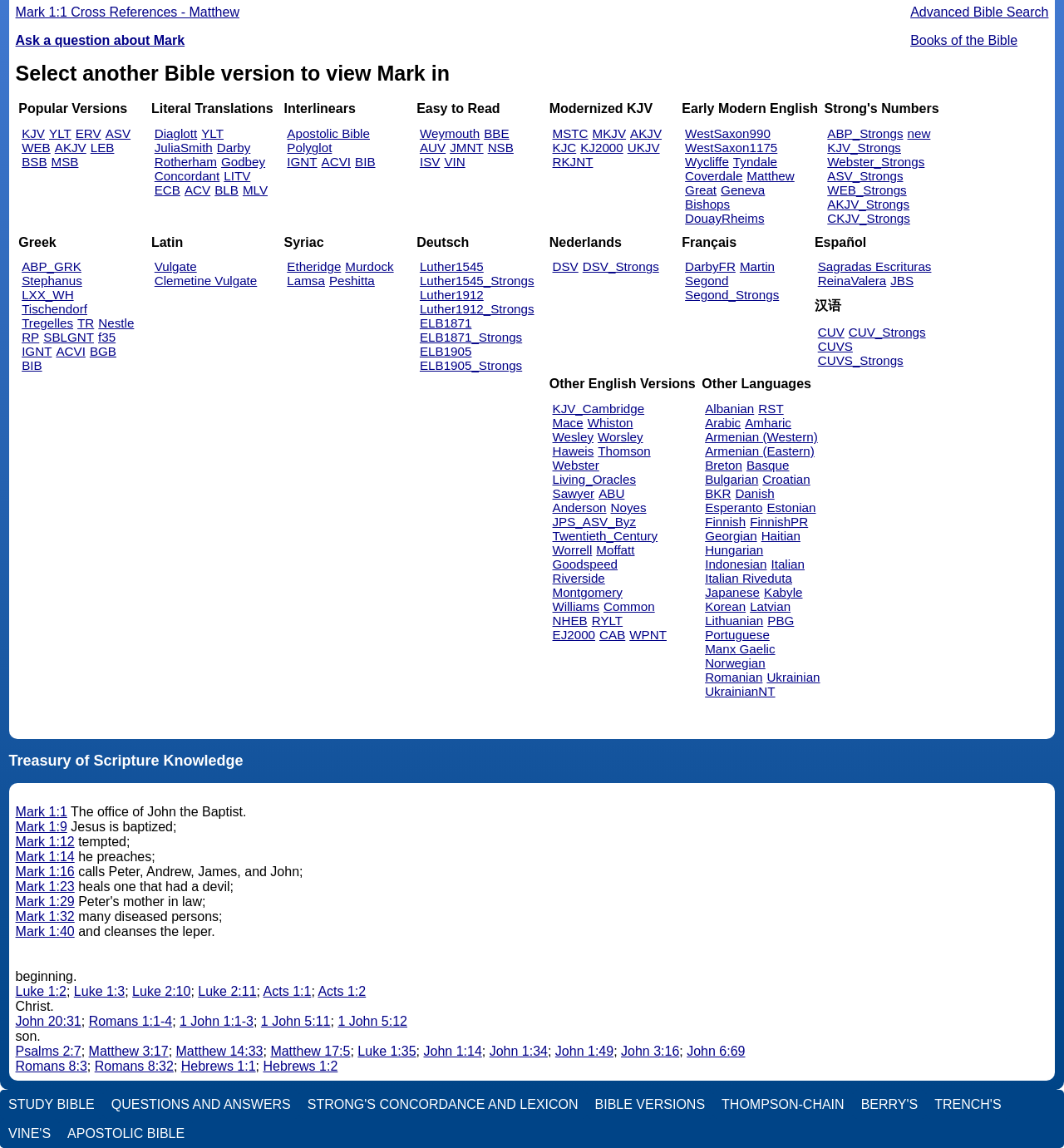Based on the element description "Romans 1:1-4", predict the bounding box coordinates of the UI element.

[0.083, 0.884, 0.162, 0.896]